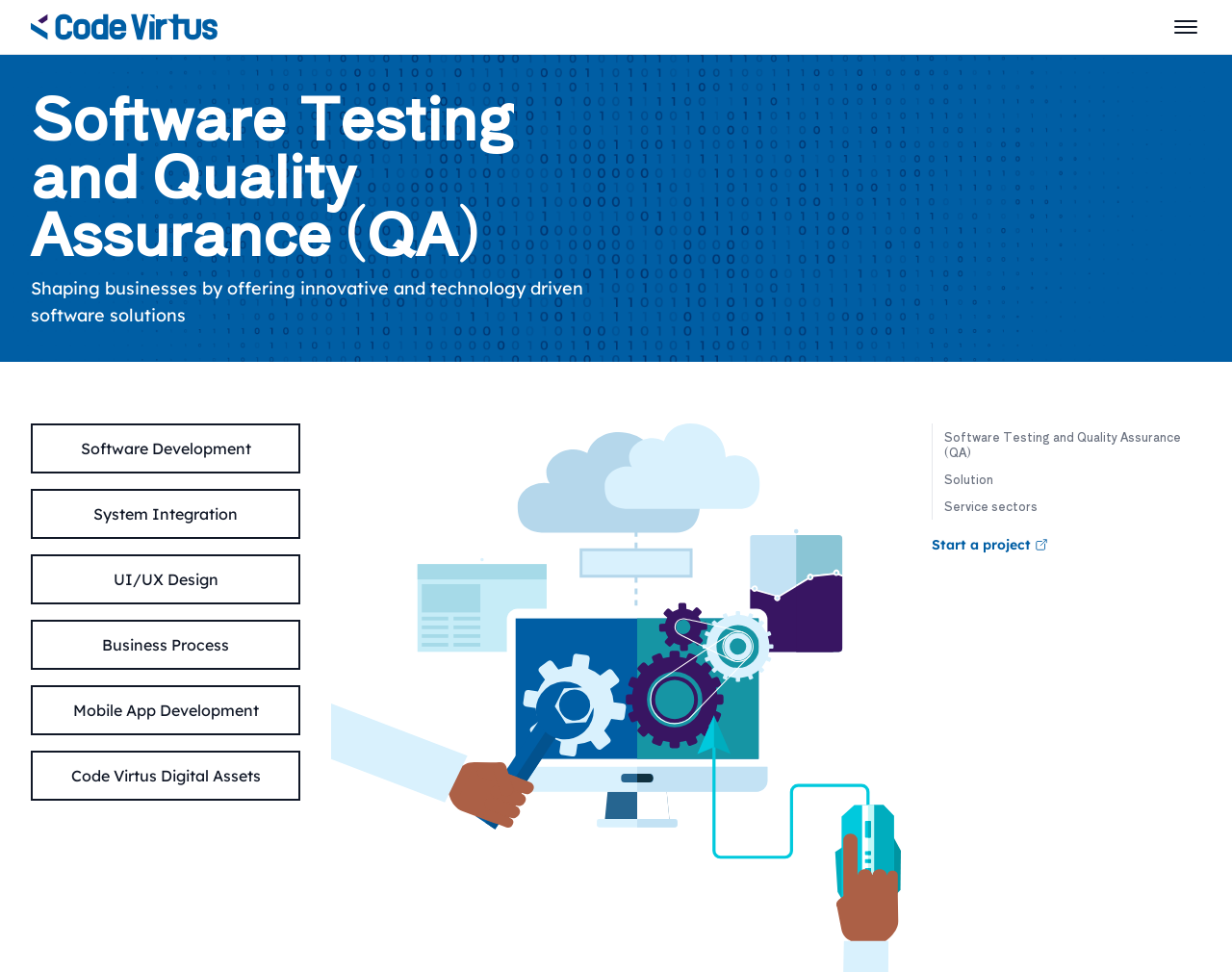What is the purpose of the 'Start a project' button?
Can you give a detailed and elaborate answer to the question?

The 'Start a project' button is located at the bottom of the webpage, and it is accompanied by an 'Open' icon. The purpose of this button is likely to initiate a project with the company, possibly by opening a dialogue or form to gather more information.